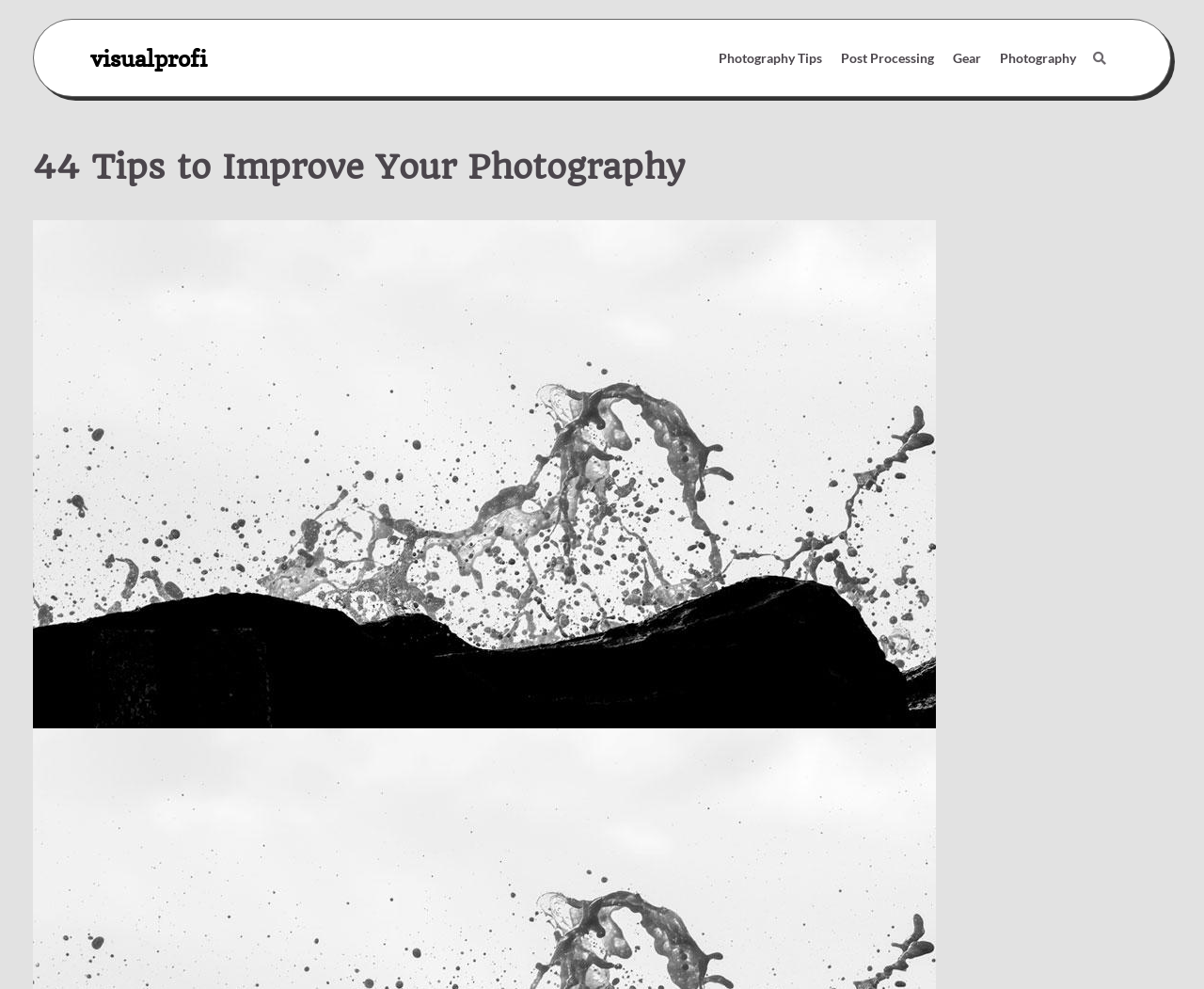How many main navigation links are there? From the image, respond with a single word or brief phrase.

5